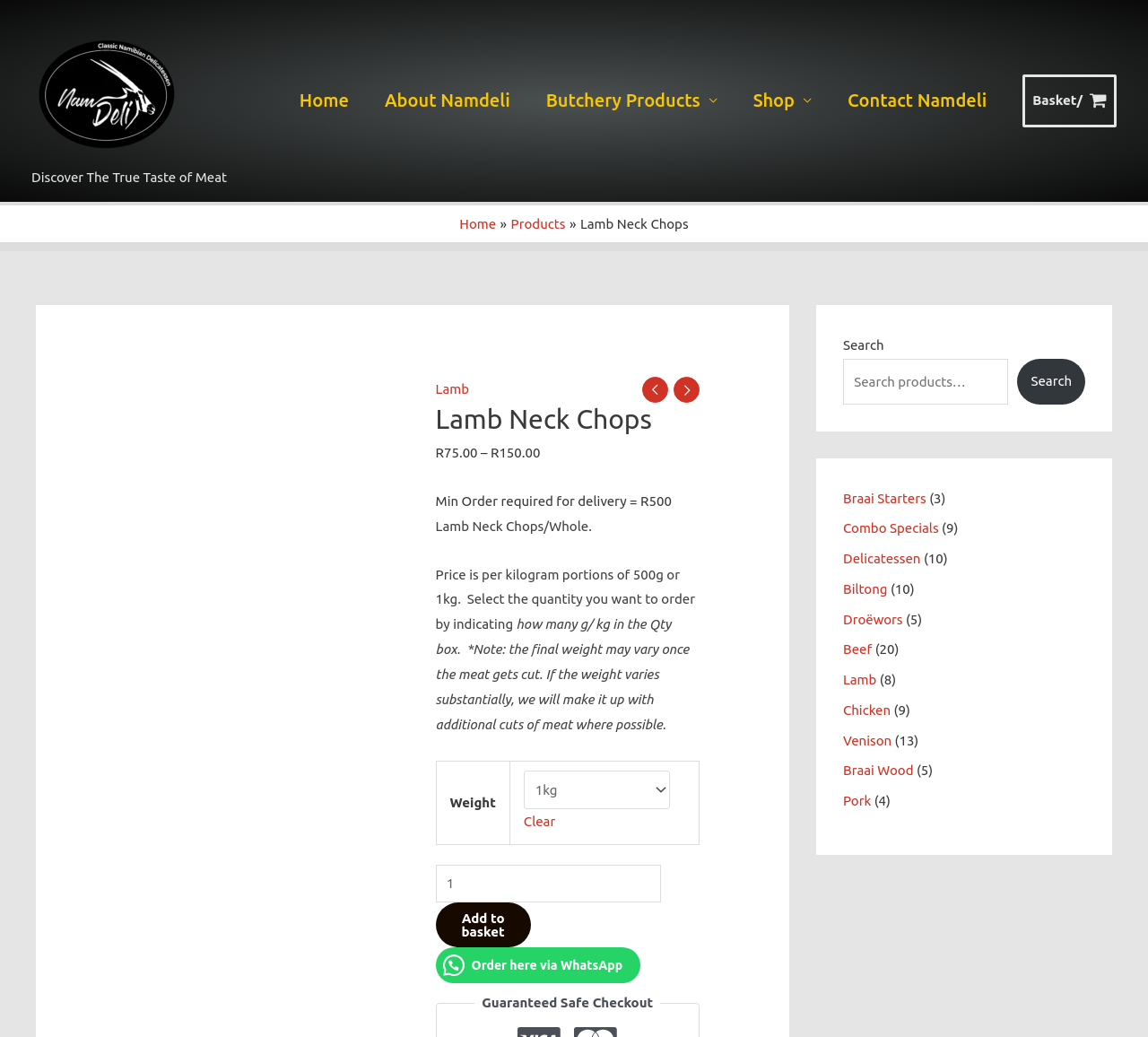Kindly determine the bounding box coordinates for the area that needs to be clicked to execute this instruction: "Select weight of lamb neck chops".

[0.456, 0.743, 0.583, 0.781]